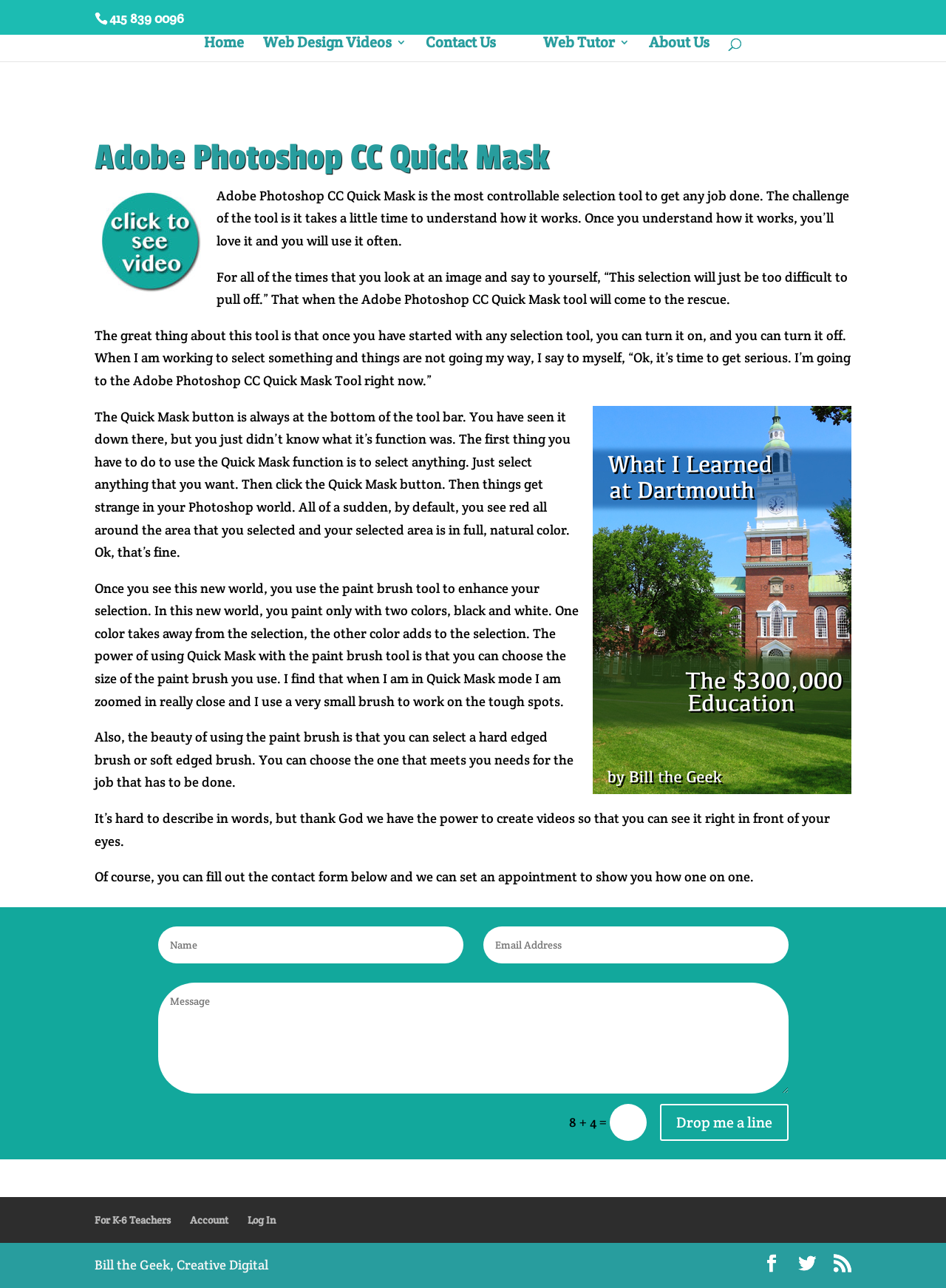Find the bounding box coordinates of the element I should click to carry out the following instruction: "Fill out the contact form".

[0.167, 0.719, 0.49, 0.748]